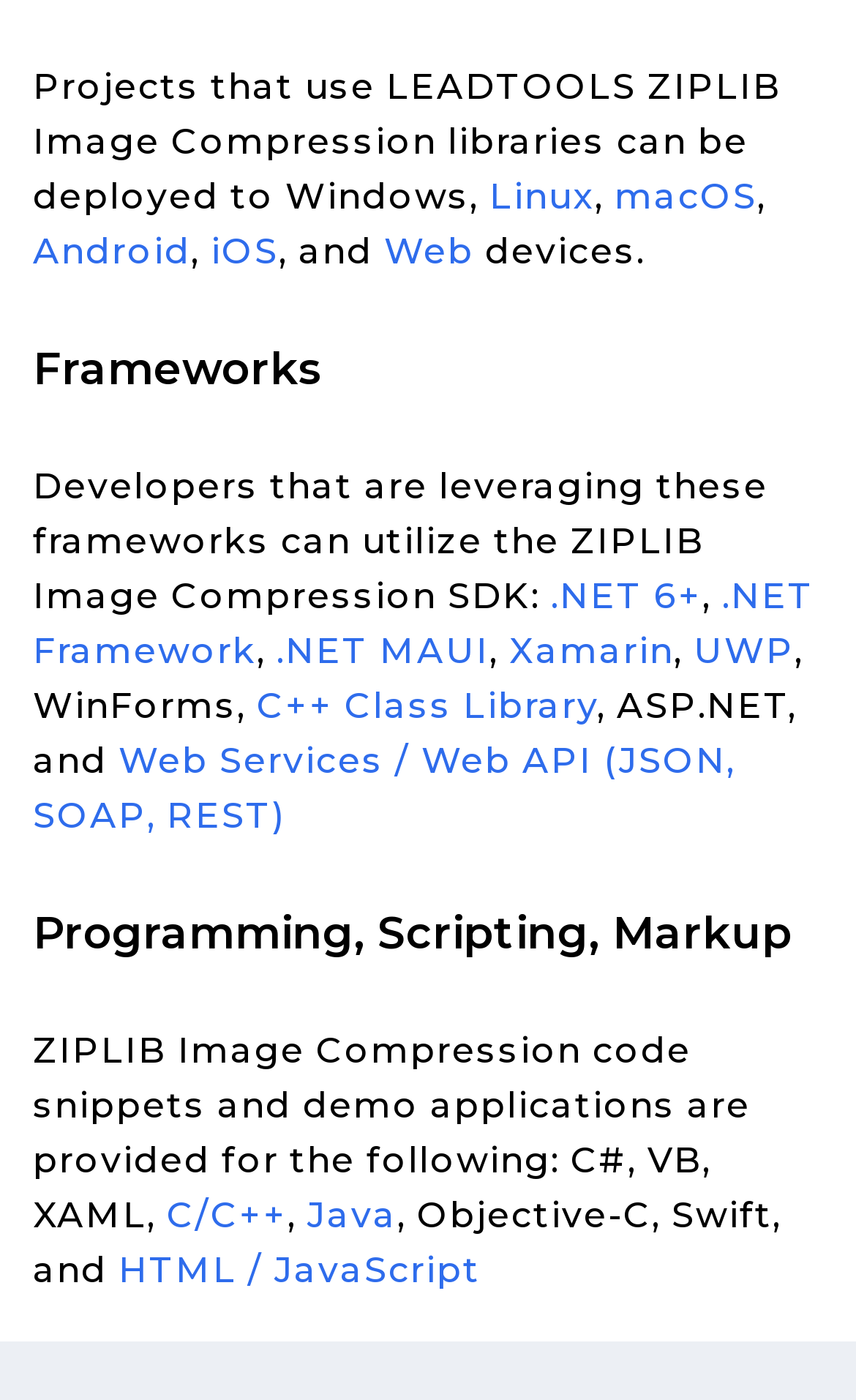What programming languages are code snippets and demo applications provided for?
Kindly answer the question with as much detail as you can.

The text states 'ZIPLIB Image Compression code snippets and demo applications are provided for the following: C#, VB, XAML, C/C++, Java, Objective-C, Swift, and HTML/JavaScript.' Therefore, code snippets and demo applications are provided for these 8 programming languages.